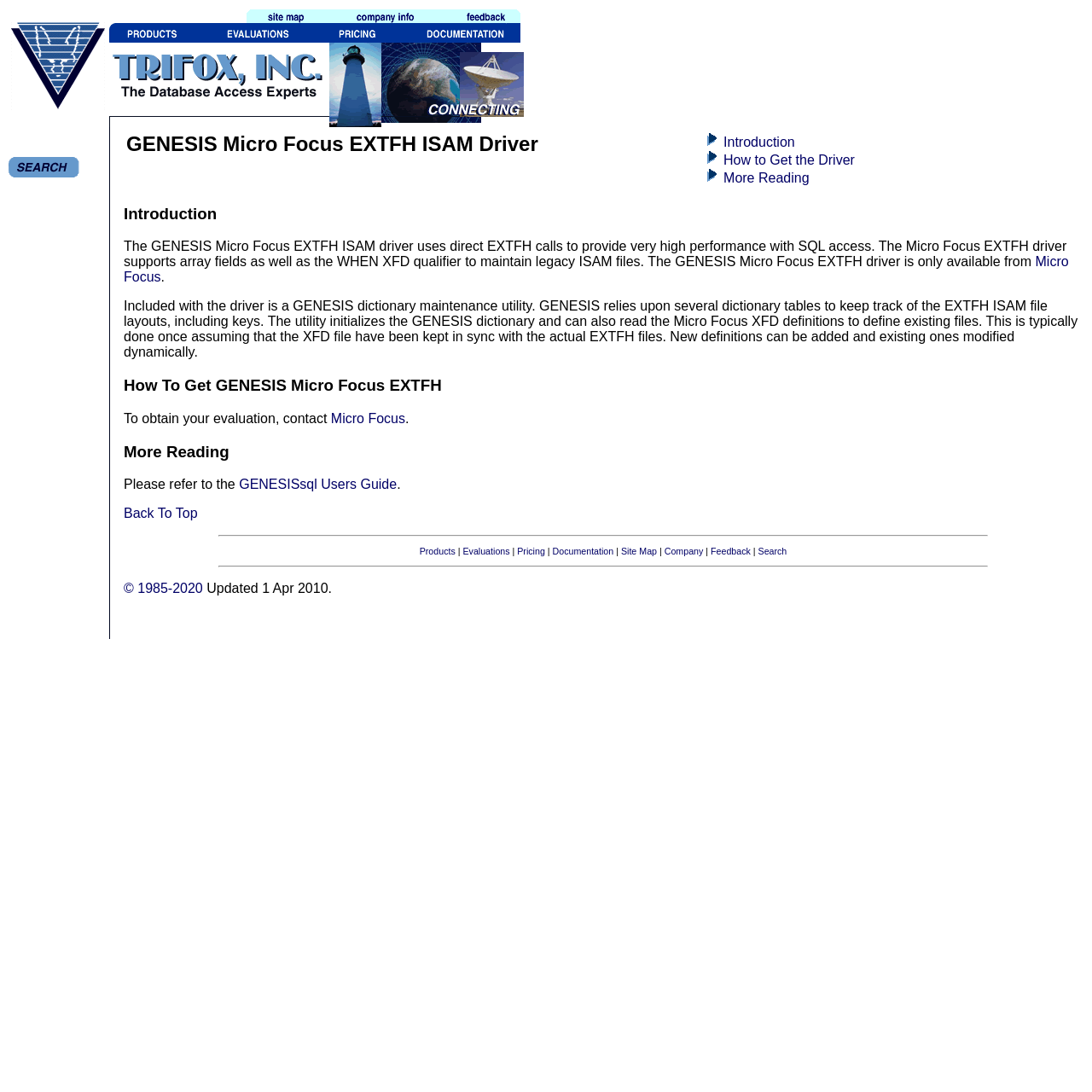What is the relationship between GENESIS and Micro Focus?
Based on the screenshot, respond with a single word or phrase.

GENESIS is from Micro Focus